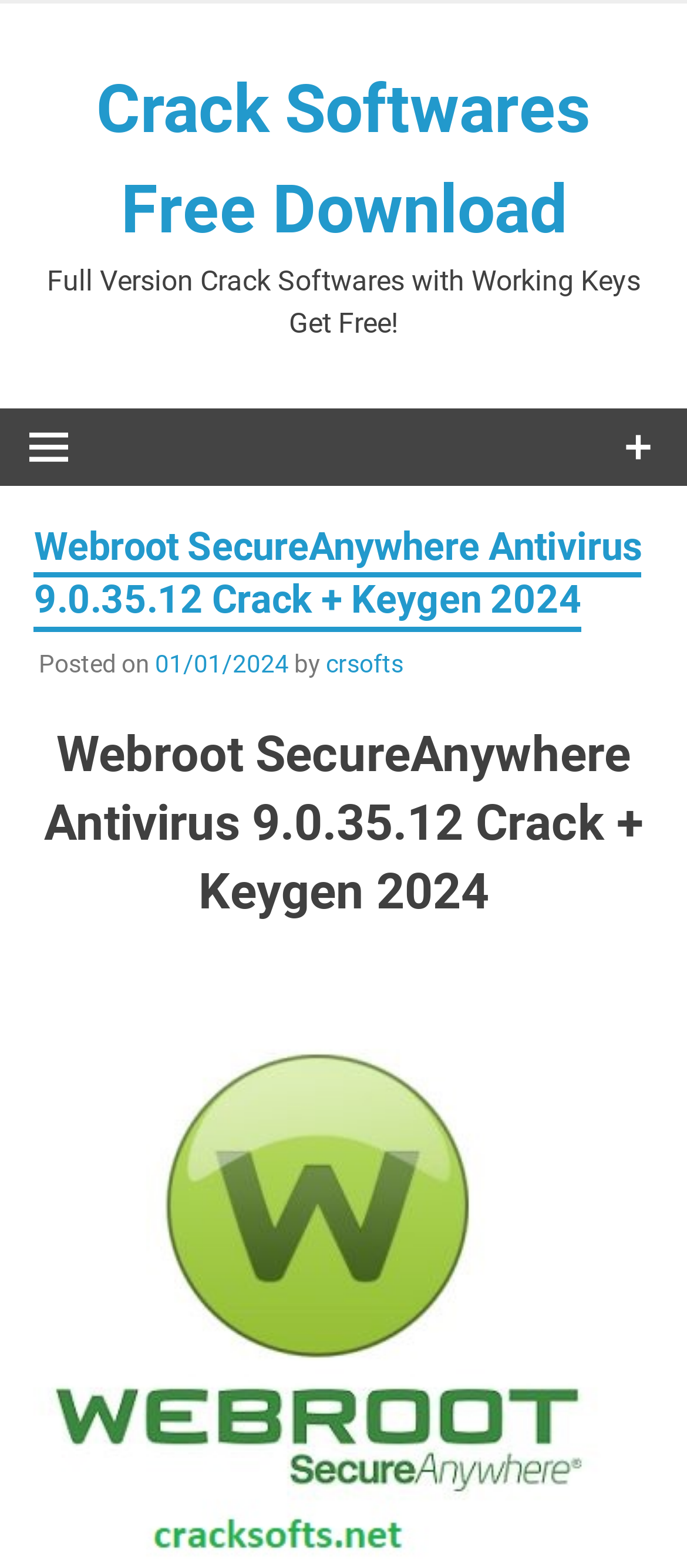When was the article posted?
Please use the image to provide a one-word or short phrase answer.

01/01/2024